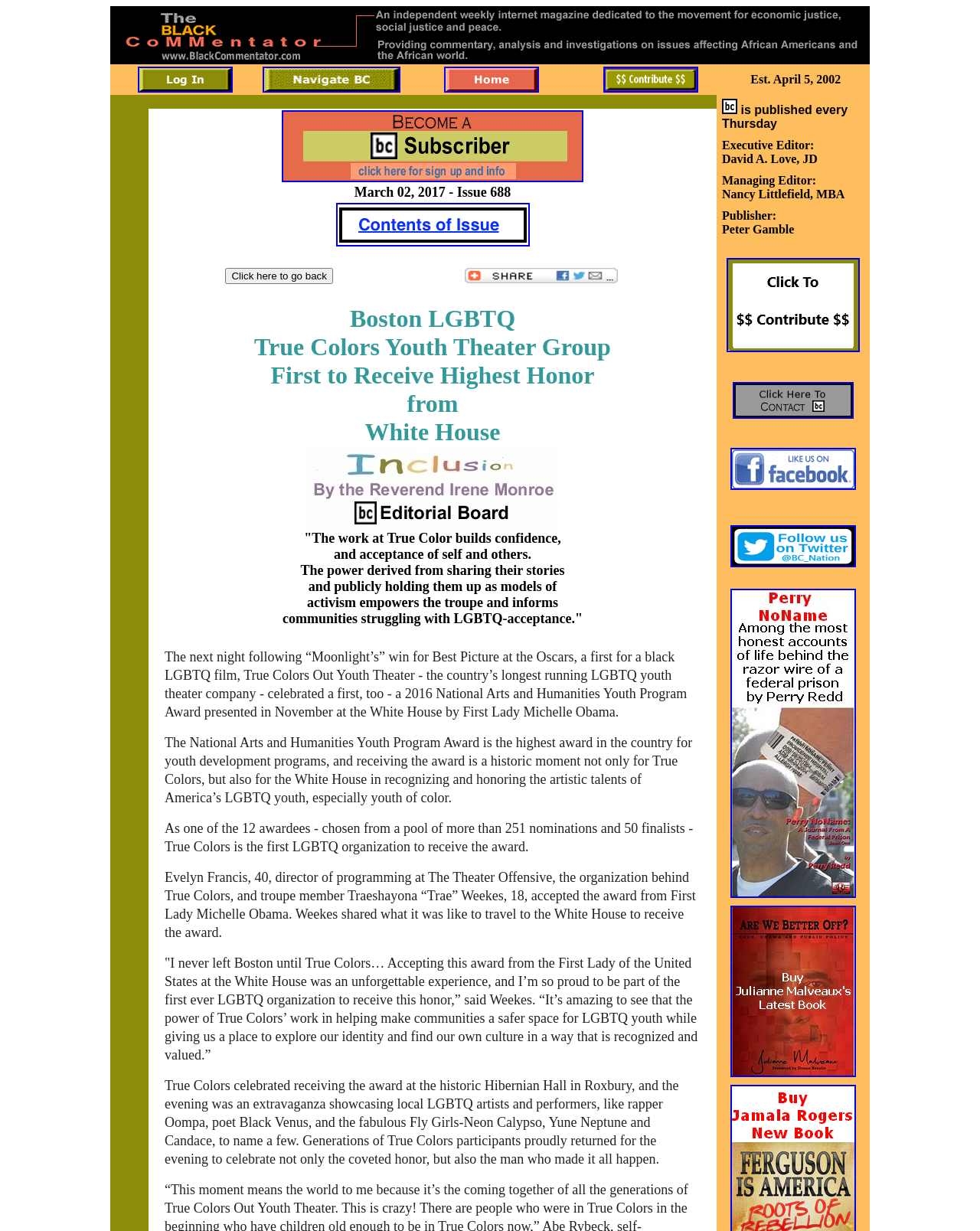Could you indicate the bounding box coordinates of the region to click in order to complete this instruction: "View the About Me page".

None